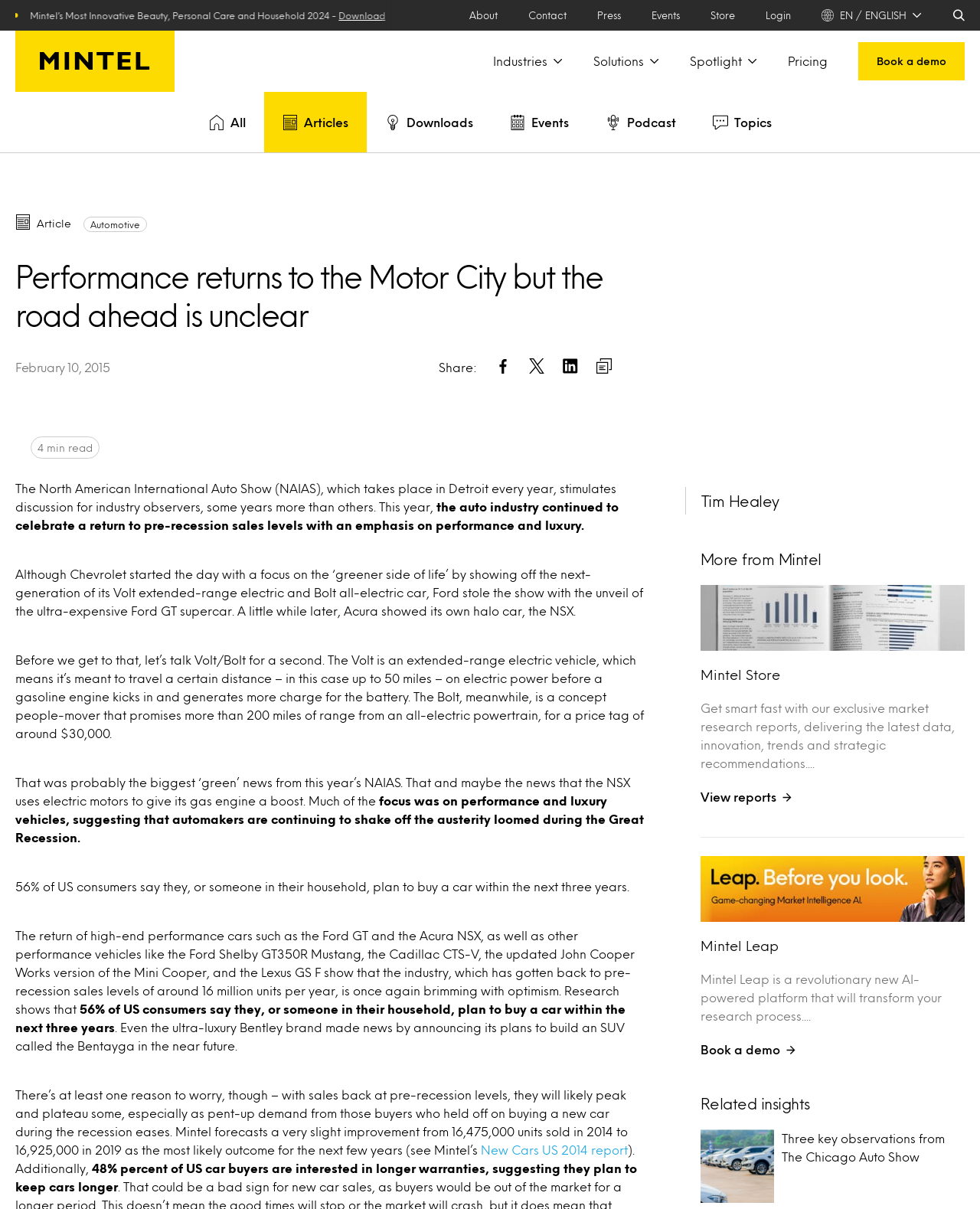Determine the bounding box for the described HTML element: "Industries". Ensure the coordinates are four float numbers between 0 and 1 in the format [left, top, right, bottom].

[0.488, 0.025, 0.59, 0.076]